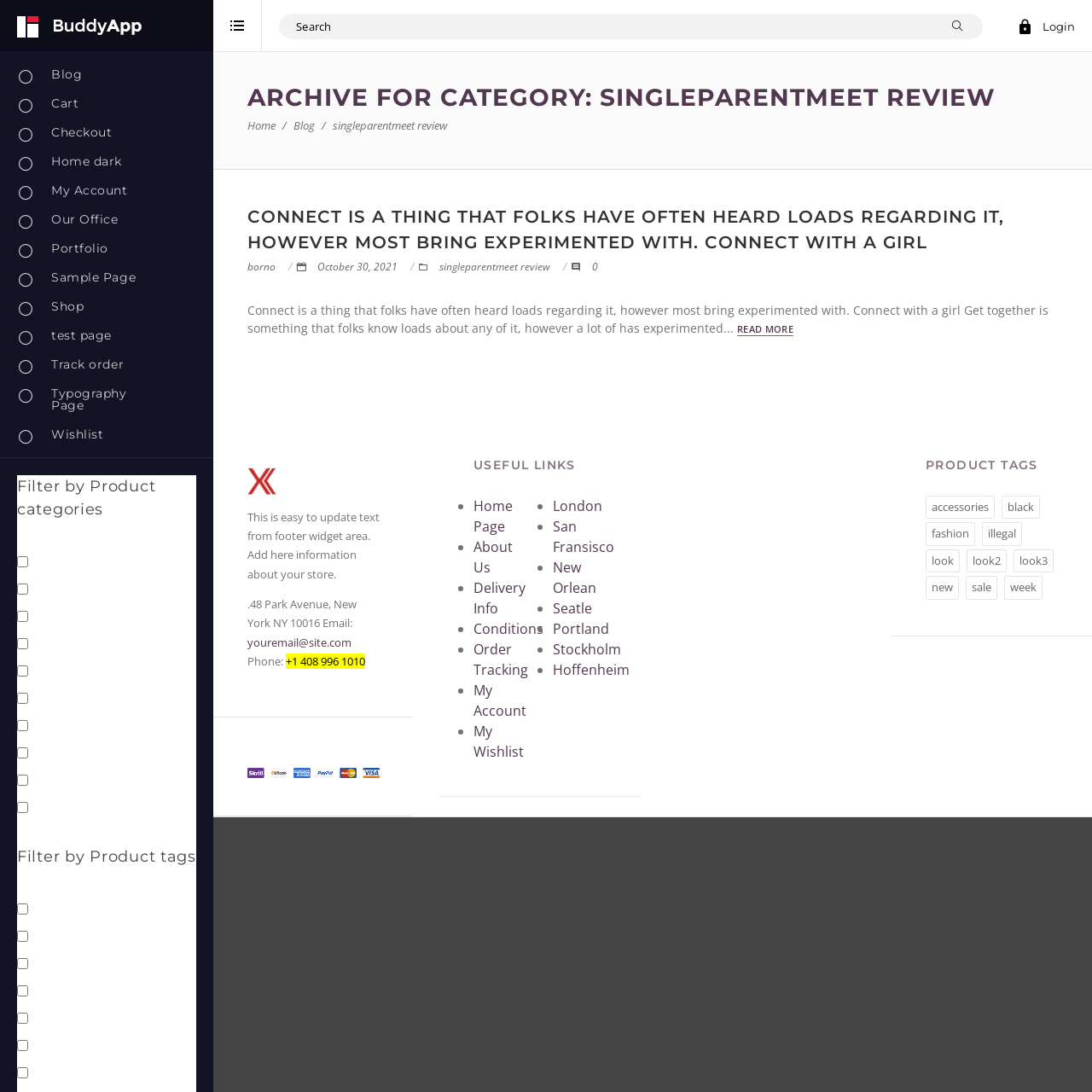Please provide the main heading of the webpage content.

ARCHIVE FOR CATEGORY: SINGLEPARENTMEET REVIEW